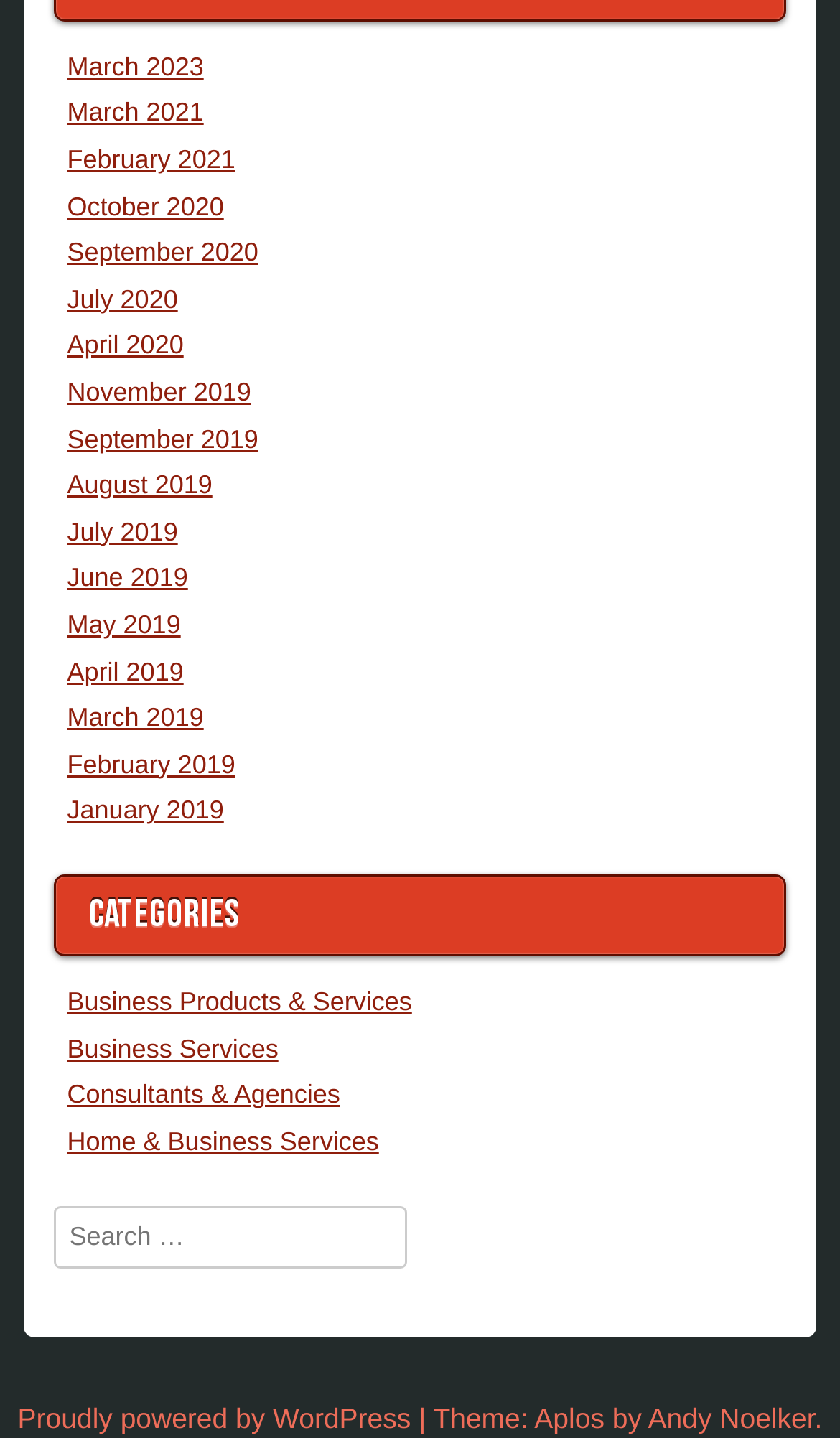Highlight the bounding box coordinates of the region I should click on to meet the following instruction: "View March 2023".

[0.08, 0.036, 0.242, 0.057]